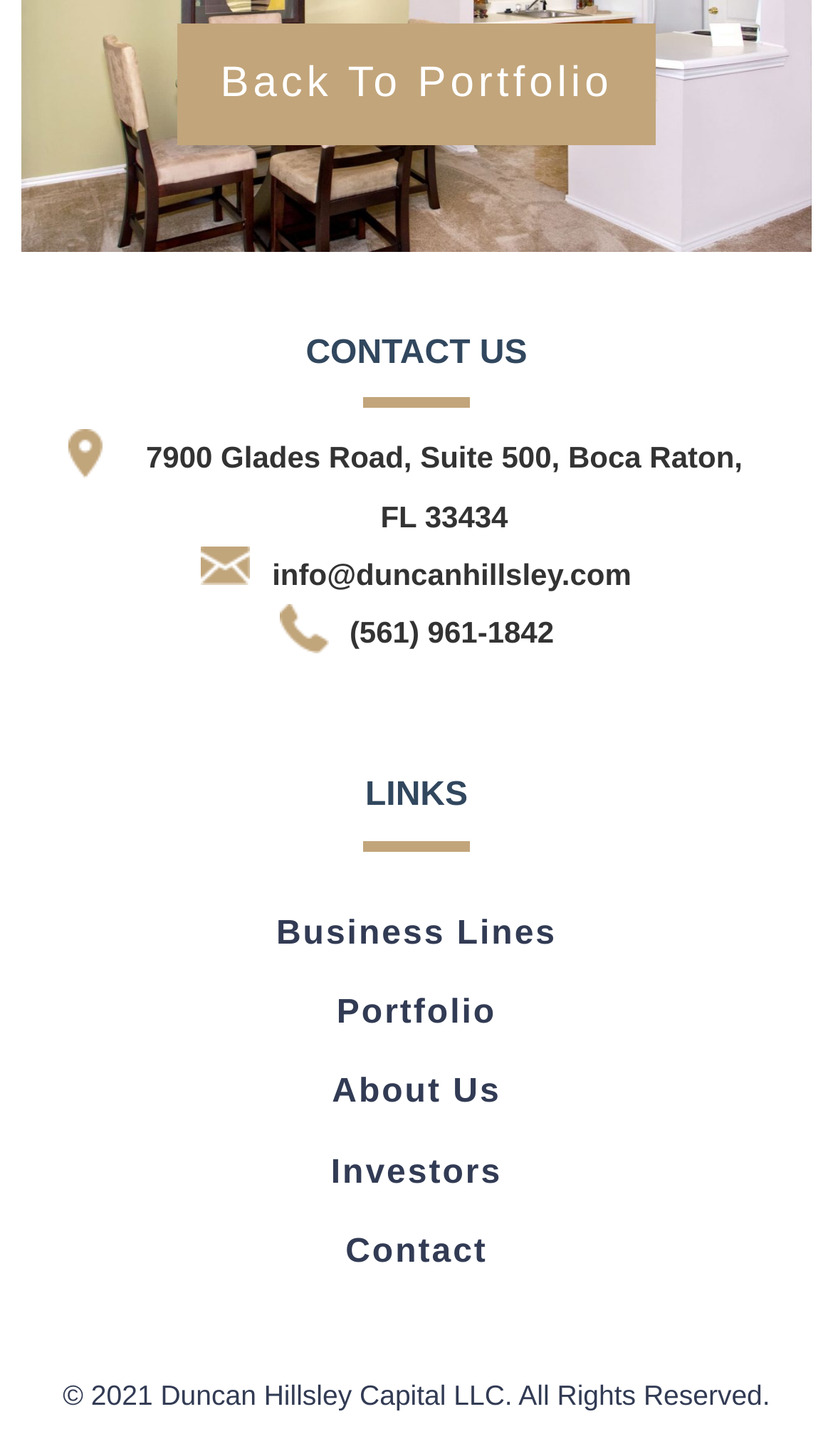What is the phone number to contact the company?
Please provide a single word or phrase as the answer based on the screenshot.

(561) 961-1842